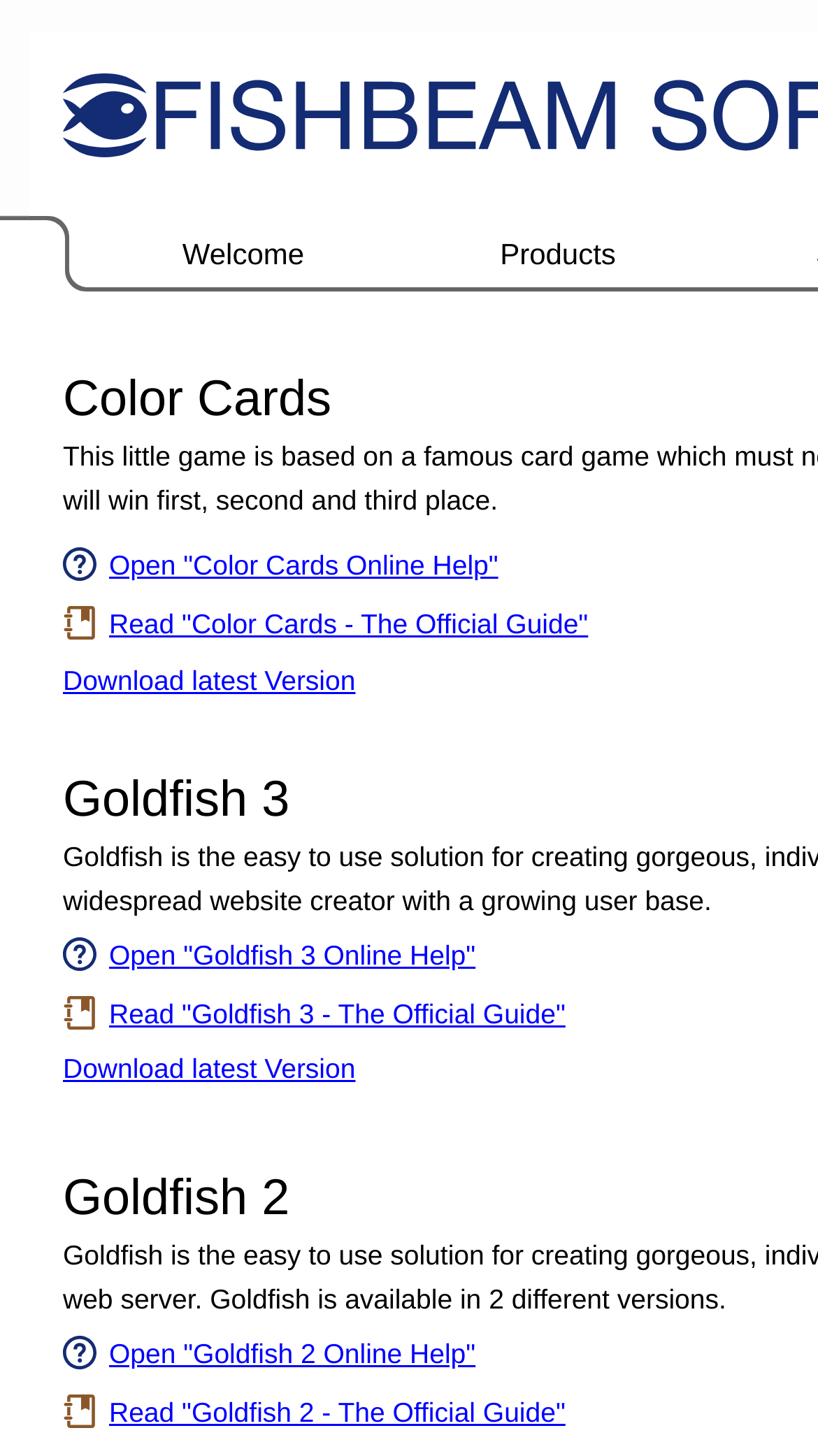Answer the following query concisely with a single word or phrase:
What is the common theme among the products listed?

Design and creativity